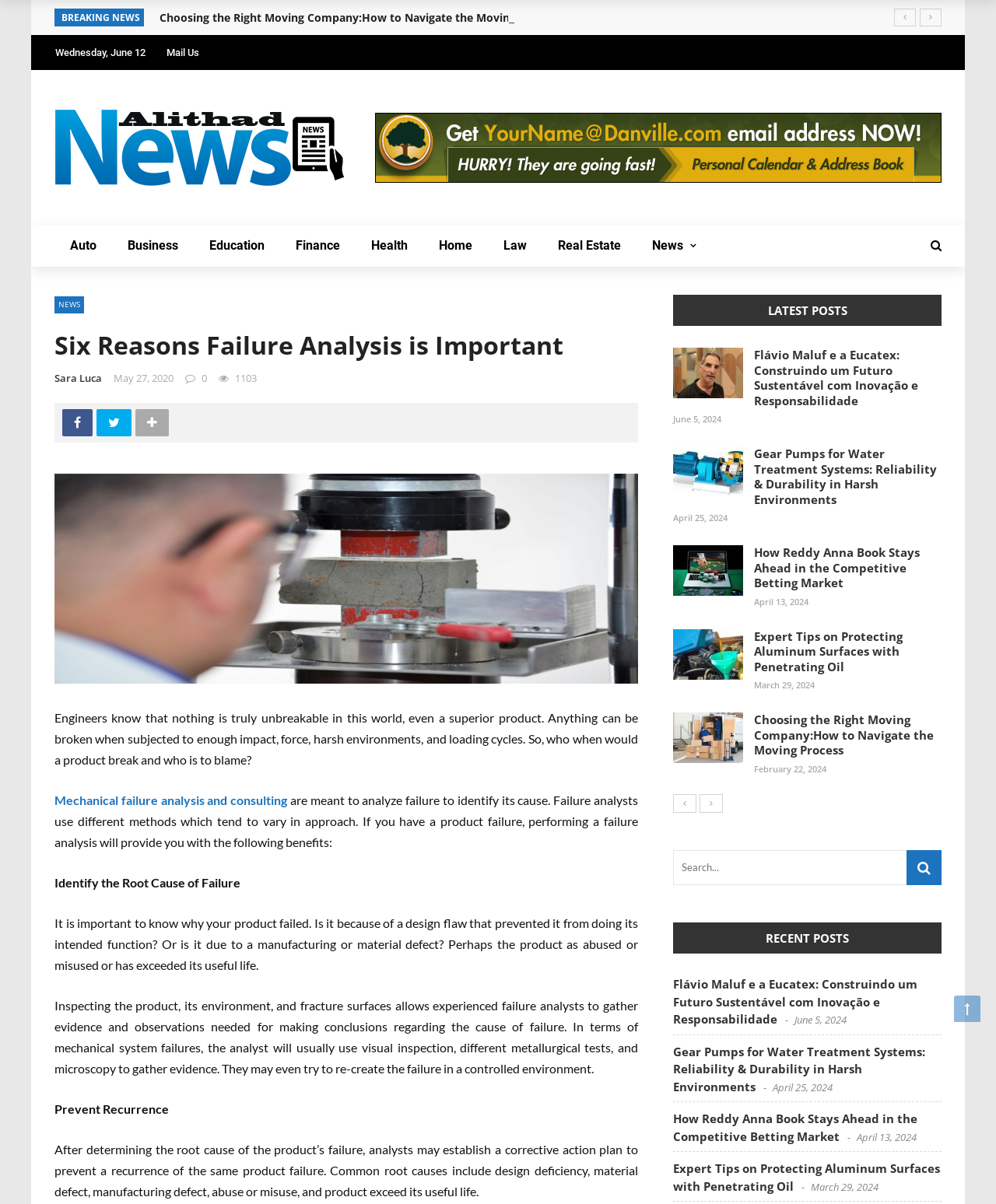Give a detailed account of the webpage, highlighting key information.

This webpage appears to be a news or blog website, with a focus on various topics such as engineering, business, and lifestyle. At the top of the page, there is a breaking news section with a heading "BREAKING NEWS" and a link to a news article titled "Choosing the Right Moving Company: How to Navigate the Moving Process". Below this, there is a section with a date "Wednesday, June 12" and a link to "Mail Us".

The main content of the page is divided into two columns. The left column has a logo at the top, followed by a menu with links to various categories such as "Auto", "Business", "Education", and more. Below the menu, there is a section with a heading "Six Reasons Failure Analysis is Important" and a subheading "Engineers know that nothing is truly unbreakable in this world, even a superior product. Anything can be broken when subjected to enough impact, force, harsh environments, and loading cycles. So, who when would a product break and who is to blame?" This section appears to be an introduction to an article about failure analysis.

The article continues with several paragraphs of text, discussing the importance of failure analysis and its benefits, such as identifying the root cause of failure and preventing recurrence. There are also links to related topics, such as "Mechanical failure analysis and consulting".

The right column of the page has a section with a heading "LATEST POSTS", which lists several news articles with links to each article. The articles have titles such as "Flávio Maluf e a Eucatex: Construindo um Futuro Sustentável com Inovação e Responsabilidade" and "Gear Pumps for Water Treatment Systems: Reliability & Durability in Harsh Environments". Each article has a date and a brief summary.

At the bottom of the page, there is a section with a heading "RECENT POSTS", which lists more news articles with links to each article. There is also a search box and links to previous and next pages.

Overall, the webpage appears to be a news or blog website with a focus on various topics, including engineering, business, and lifestyle. The main content is divided into two columns, with the left column featuring an article about failure analysis and the right column listing several news articles.